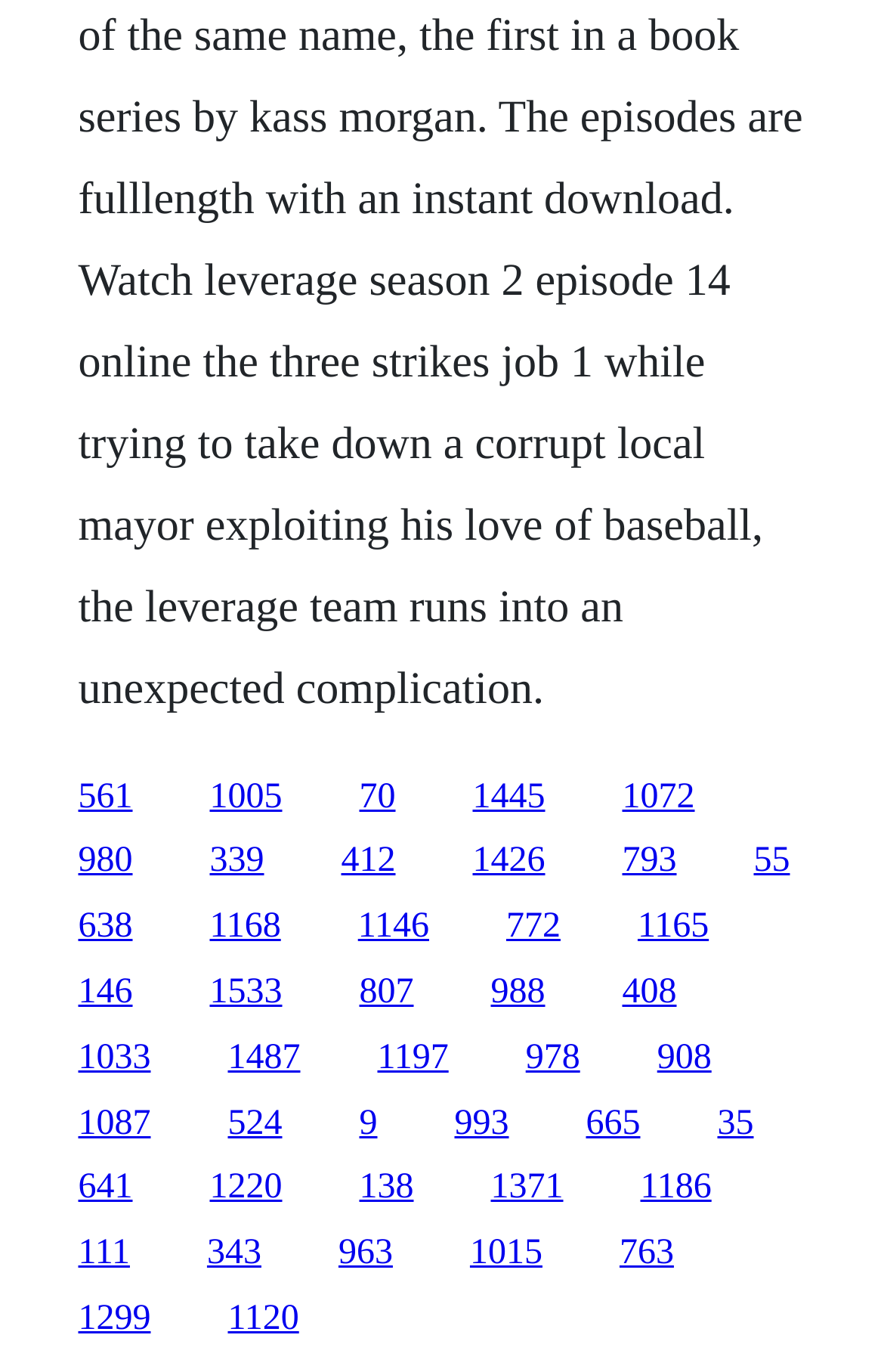Please find the bounding box coordinates in the format (top-left x, top-left y, bottom-right x, bottom-right y) for the given element description. Ensure the coordinates are floating point numbers between 0 and 1. Description: 1165

[0.721, 0.661, 0.802, 0.69]